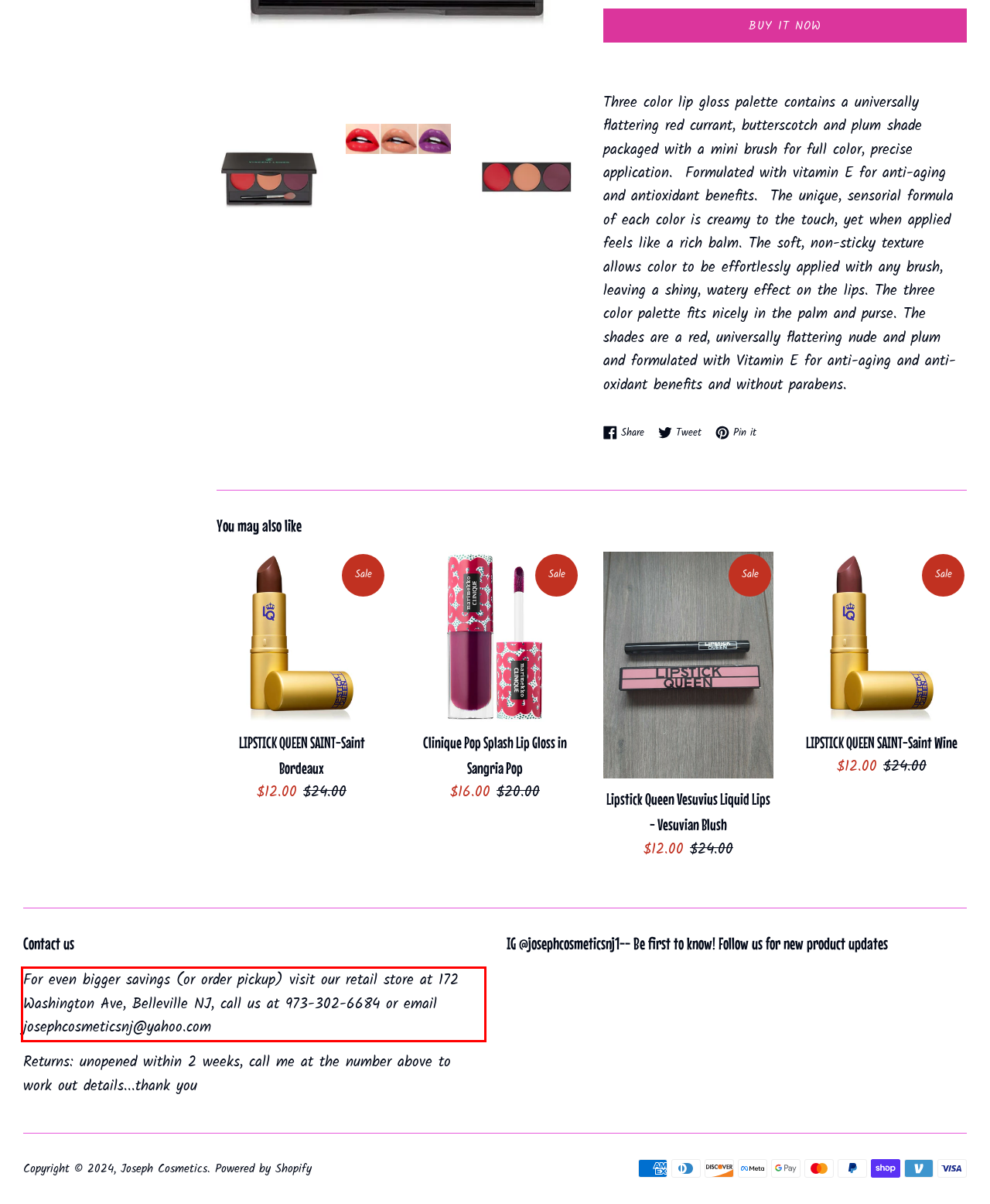Inspect the webpage screenshot that has a red bounding box and use OCR technology to read and display the text inside the red bounding box.

For even bigger savings (or order pickup) visit our retail store at 172 Washington Ave, Belleville NJ, call us at 973-302-6684 or email josephcosmeticsnj@yahoo.com